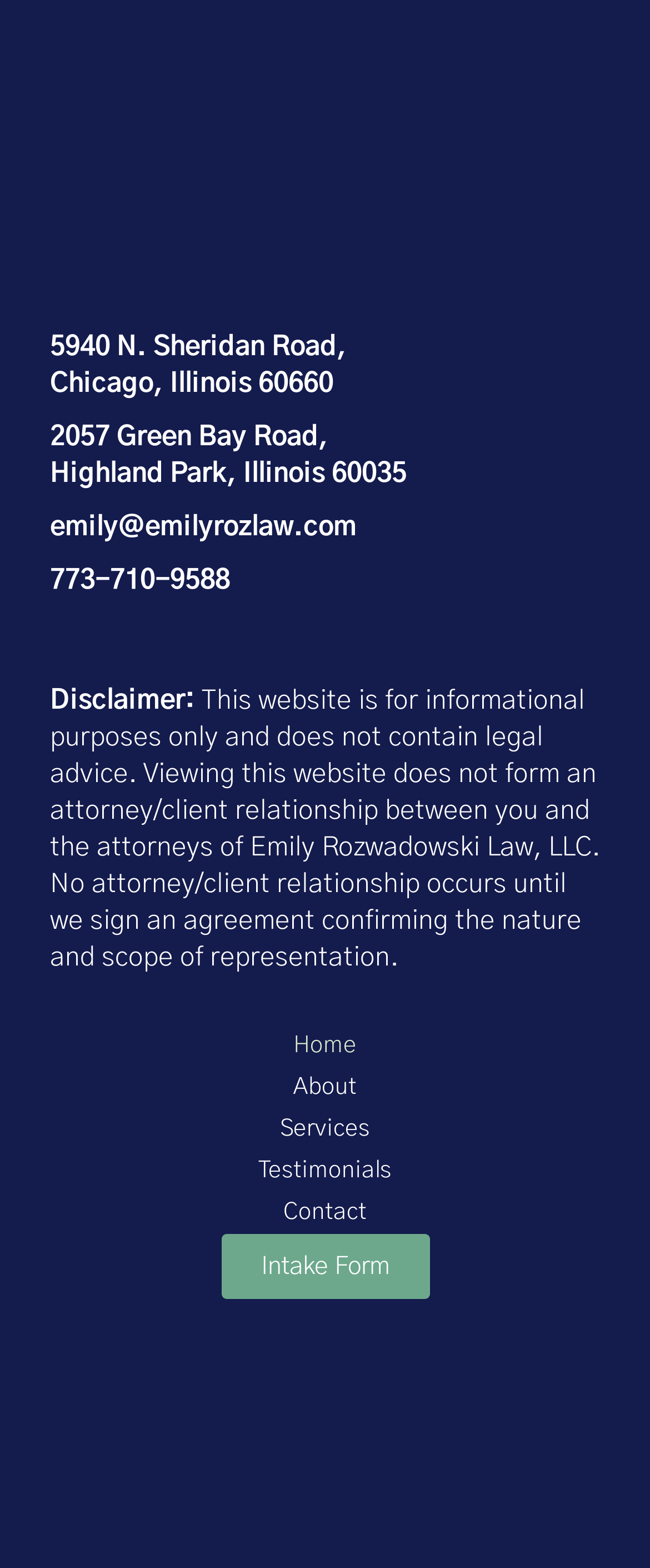What is the name of the attorney?
Look at the screenshot and respond with one word or a short phrase.

Emily Rozwadowski